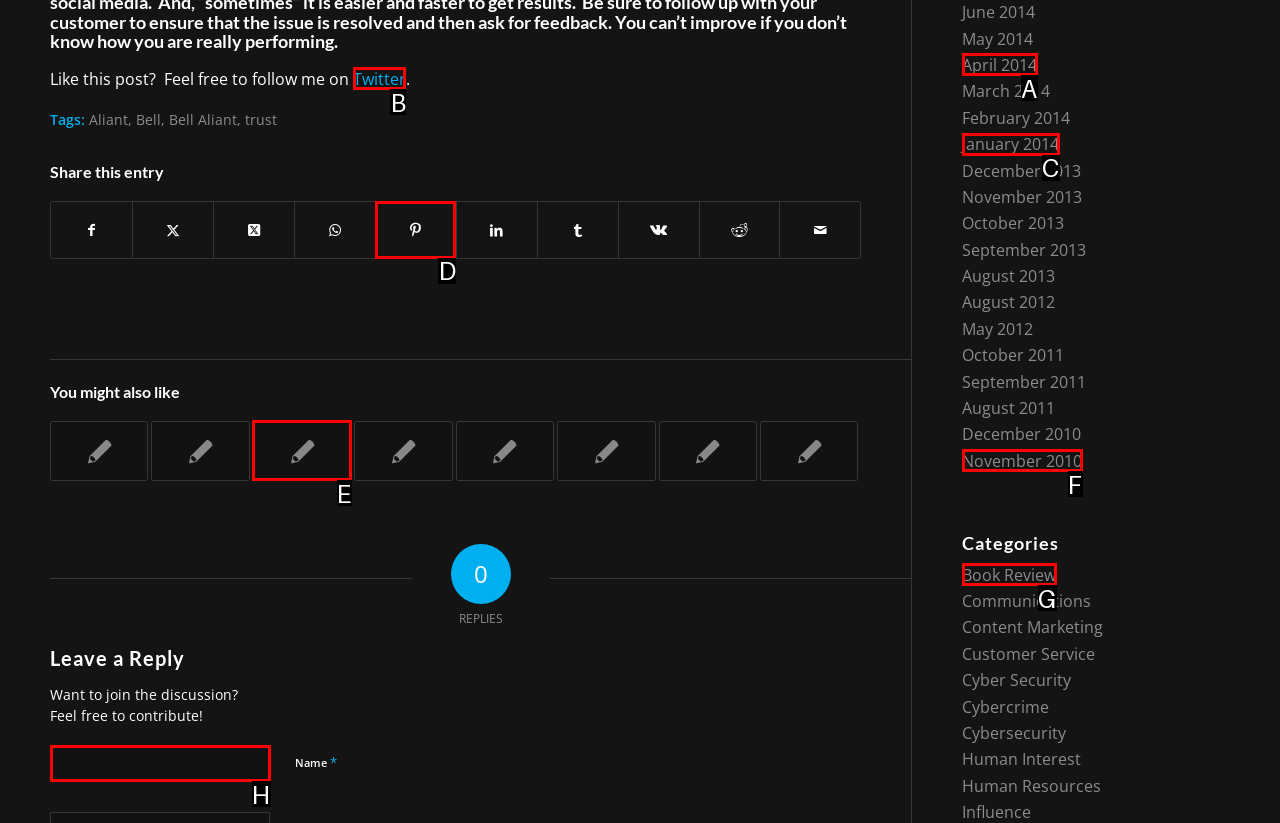Which lettered option should I select to achieve the task: Click on the link to Technological Ideas according to the highlighted elements in the screenshot?

None